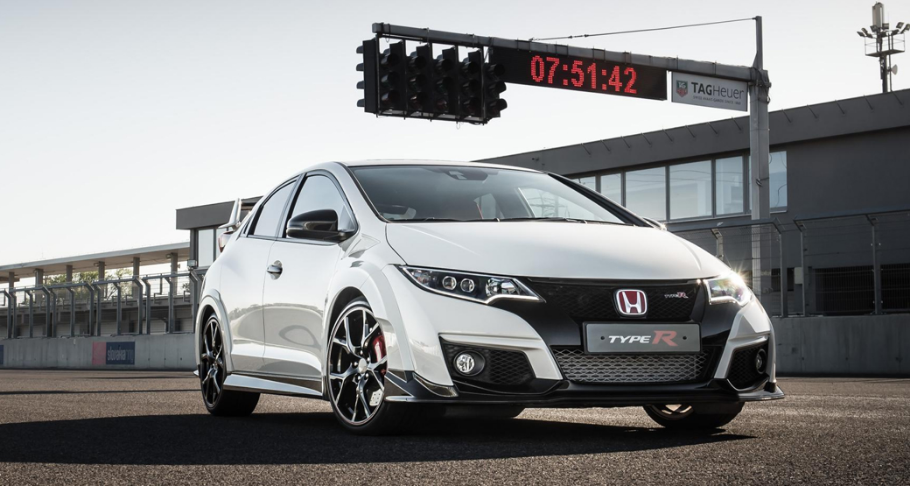What is the purpose of the side vents on the Honda Civic Type R?
Provide a concise answer using a single word or phrase based on the image.

Cooling